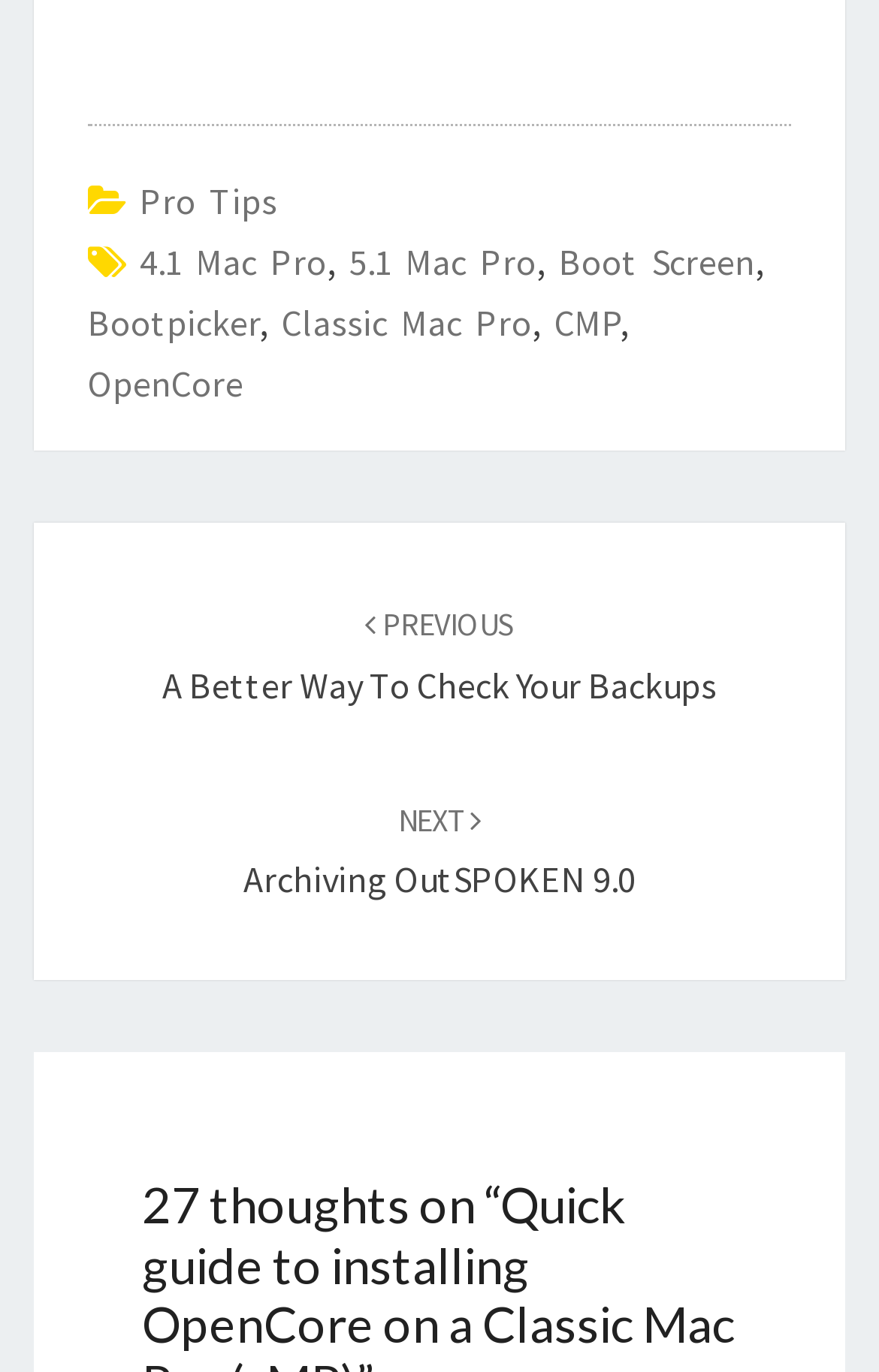How many separators are in the footer?
Based on the screenshot, answer the question with a single word or phrase.

1